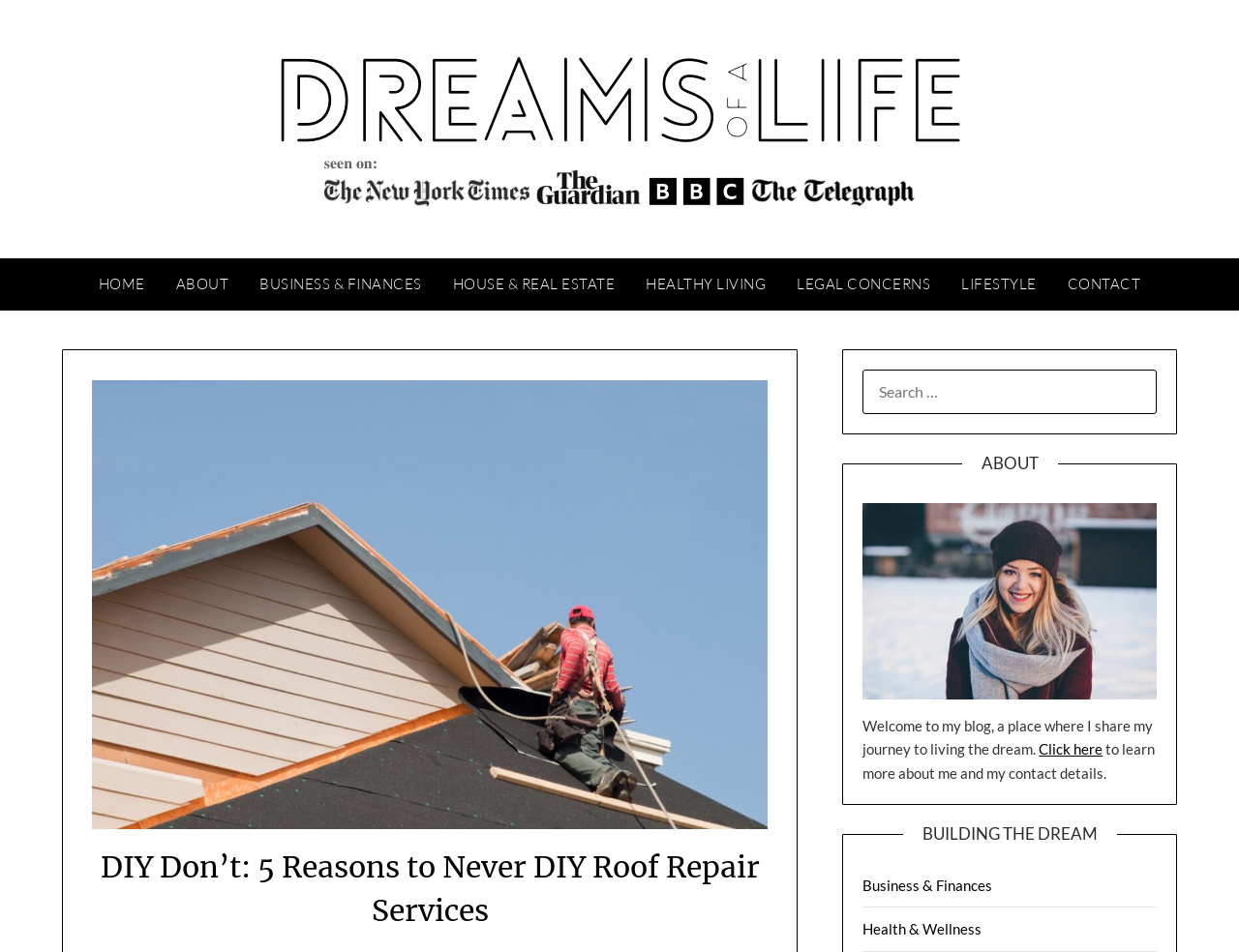Find the bounding box coordinates of the clickable element required to execute the following instruction: "learn more about business and finances". Provide the coordinates as four float numbers between 0 and 1, i.e., [left, top, right, bottom].

[0.696, 0.921, 0.801, 0.939]